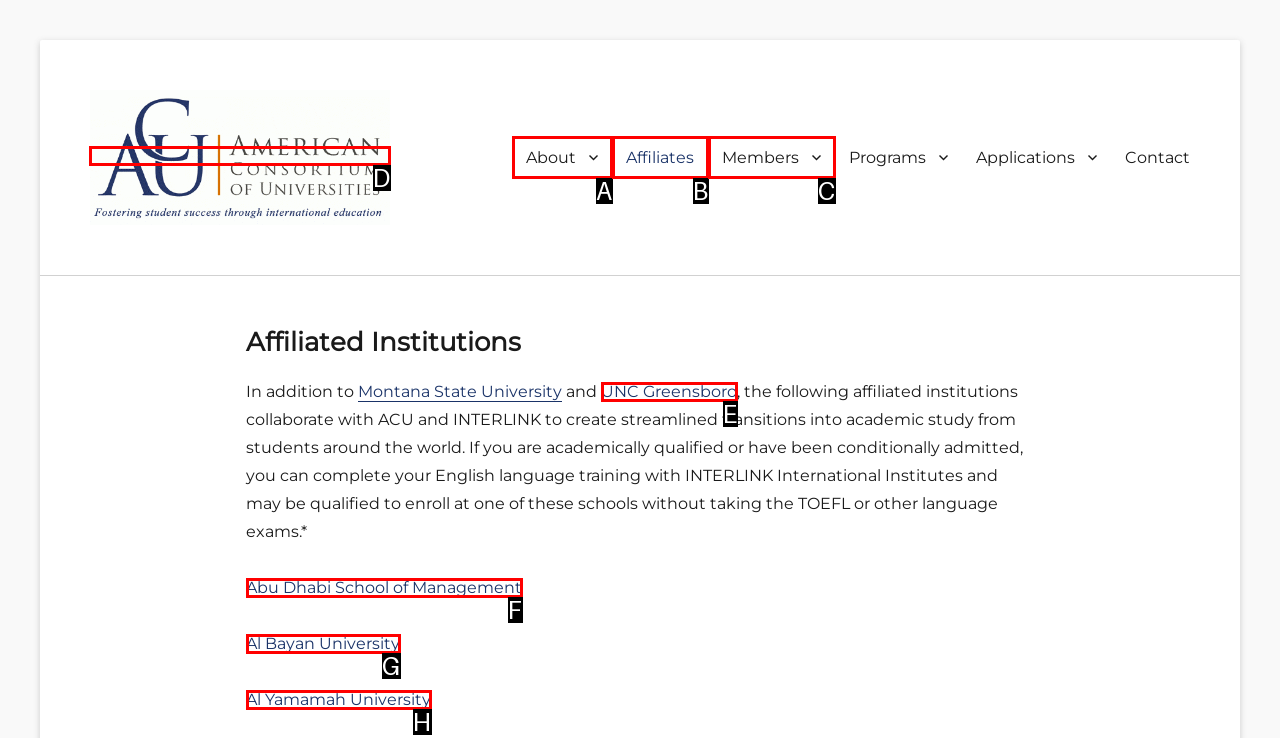For the instruction: Click American Consortium of Universities, determine the appropriate UI element to click from the given options. Respond with the letter corresponding to the correct choice.

D